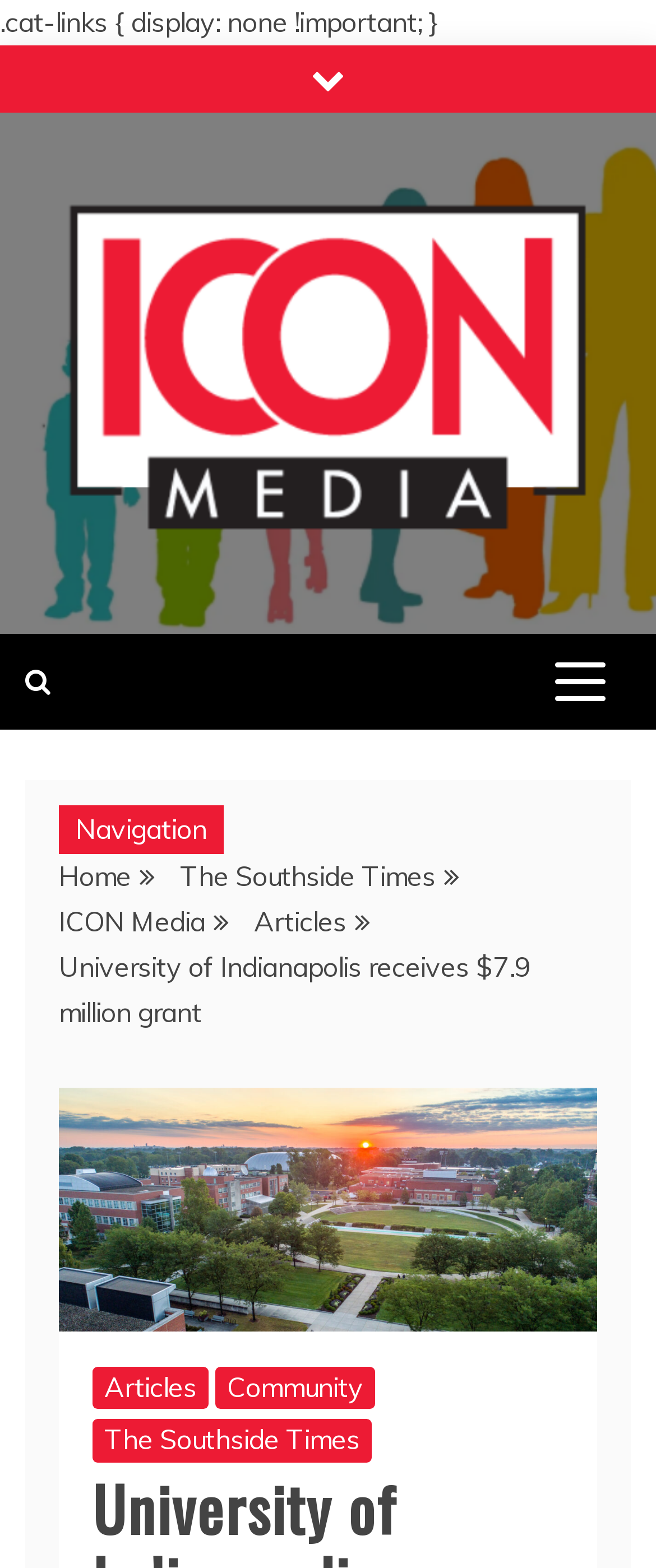Determine the bounding box coordinates for the clickable element to execute this instruction: "Read the University of Indianapolis receives $7.9 million grant article". Provide the coordinates as four float numbers between 0 and 1, i.e., [left, top, right, bottom].

[0.09, 0.606, 0.81, 0.657]